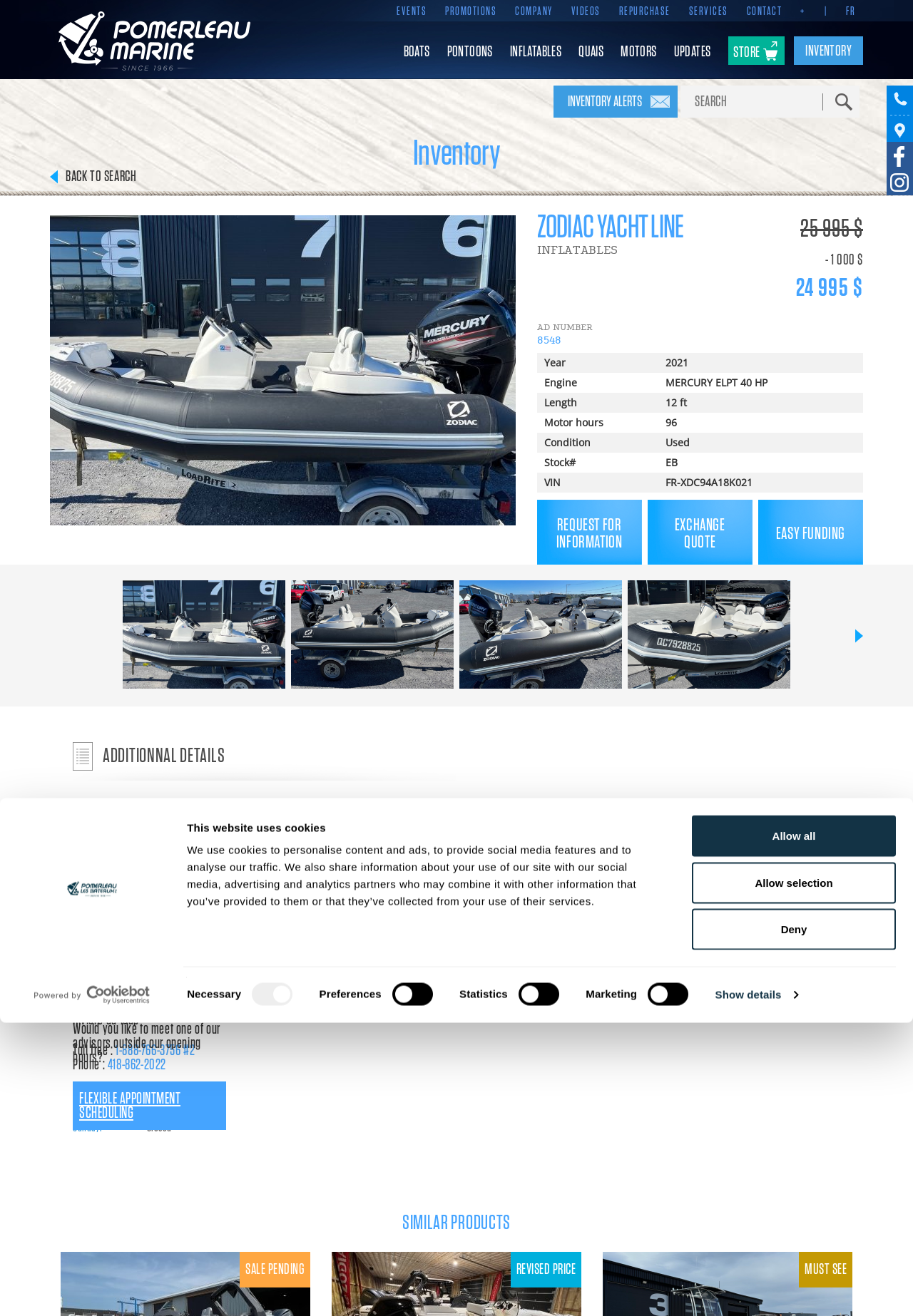Determine the bounding box coordinates for the HTML element mentioned in the following description: "Inflatables". The coordinates should be a list of four floats ranging from 0 to 1, represented as [left, top, right, bottom].

[0.549, 0.016, 0.624, 0.06]